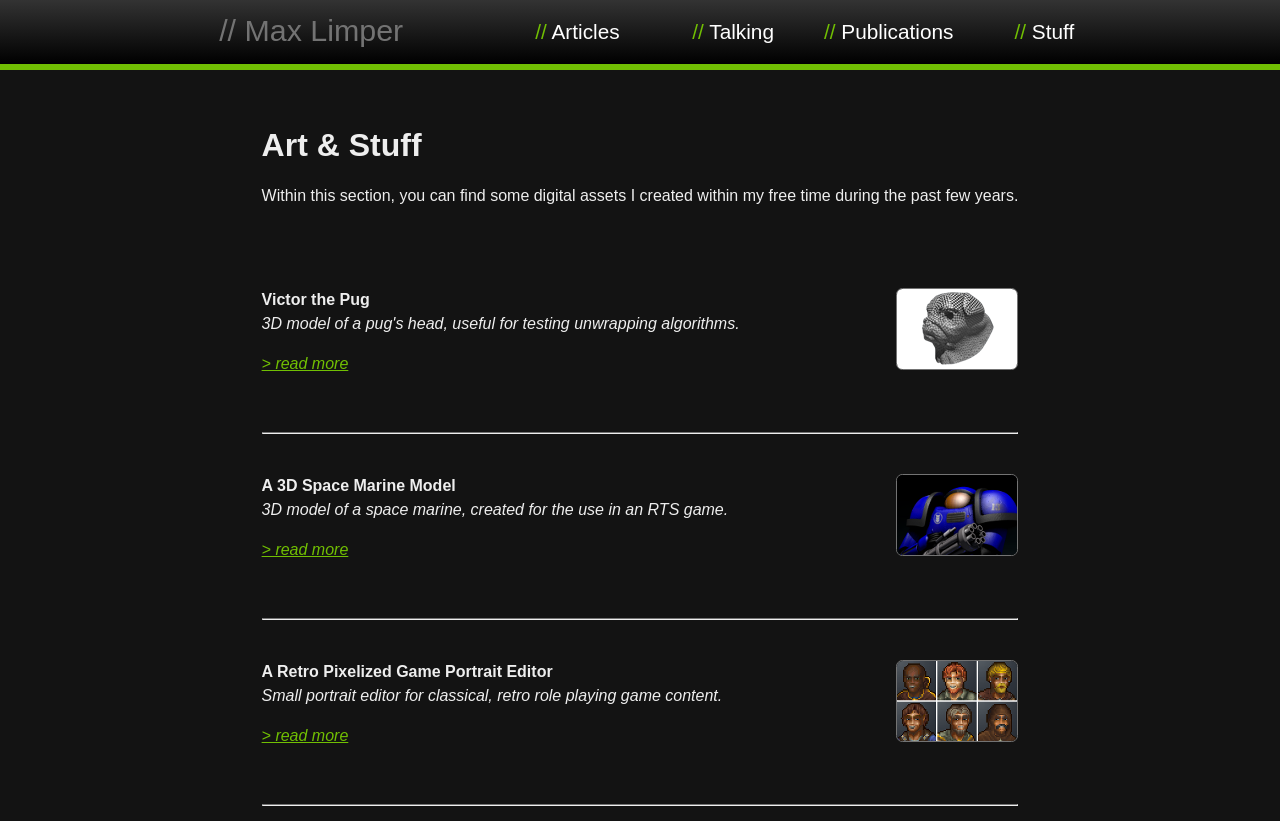Find the bounding box coordinates of the UI element according to this description: "// Talking".

[0.514, 0.0, 0.632, 0.078]